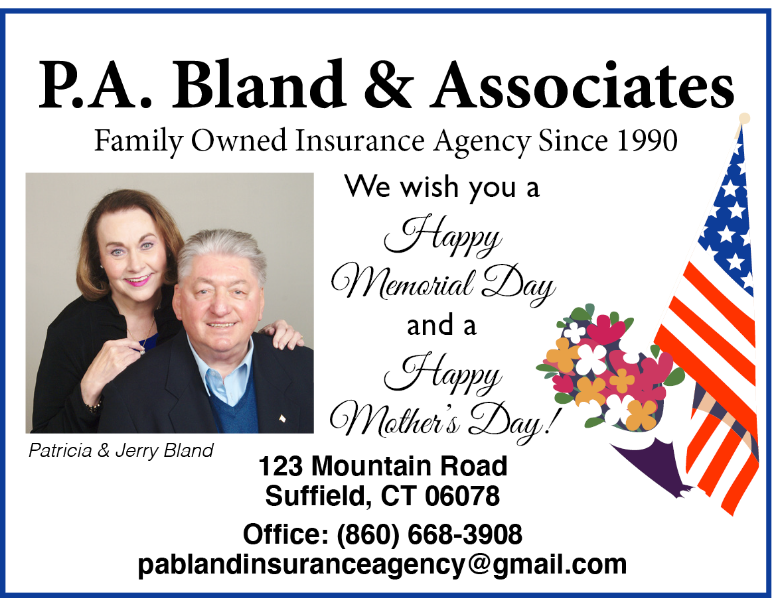Produce a meticulous caption for the image.

The image features the promotional material for P.A. Bland & Associates, a family-owned insurance agency established in 1990. The top of the image prominently displays their name alongside a warm greeting wishing viewers a happy Memorial Day and Mother's Day. It includes a friendly photograph of Patricia and Jerry Bland, the faces behind the agency, welcoming clients with smiles. To the right, there is a graphic of the American flag, symbolizing patriotism. The image also provides contact details, including their address at 123 Mountain Road, Suffield, CT 06078, a phone number, and an email address, reinforcing their accessibility and commitment to community service. The overall design balances professionalism and a personal touch, reflecting the agency’s values and heritage.